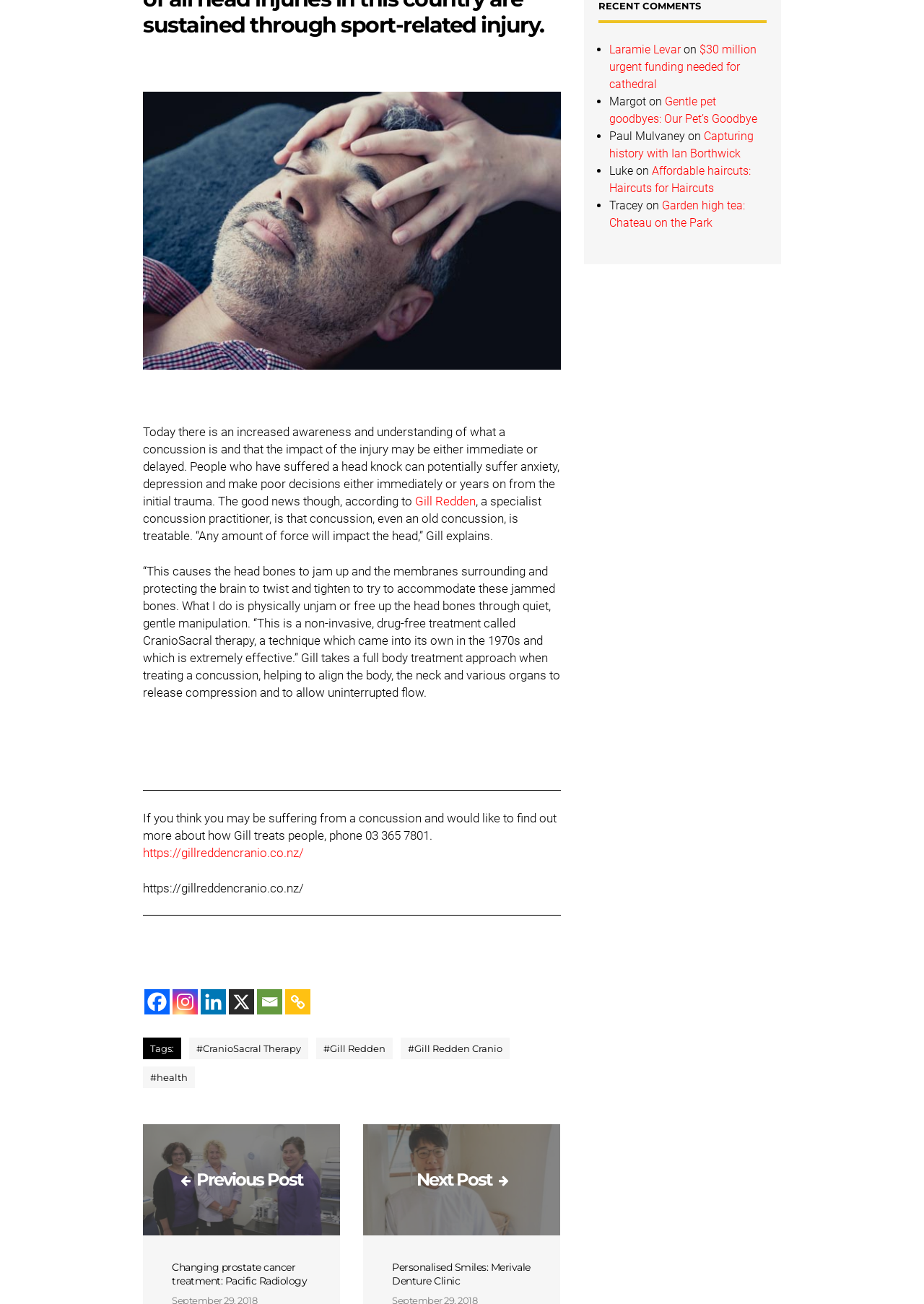What is the phone number to contact Gill?
From the screenshot, supply a one-word or short-phrase answer.

03 365 7801